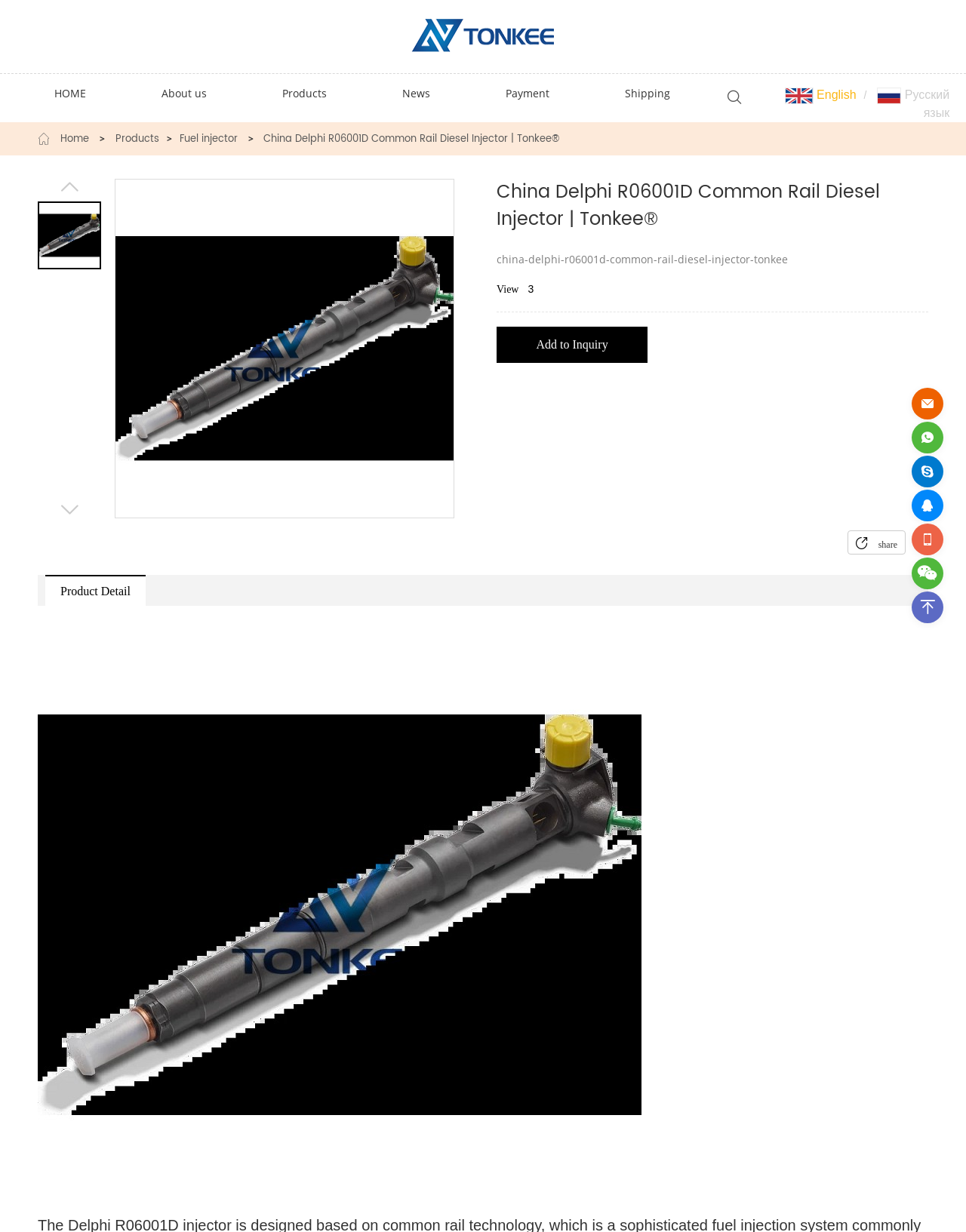Predict the bounding box of the UI element based on this description: "Add to Inquiry".

[0.514, 0.265, 0.67, 0.295]